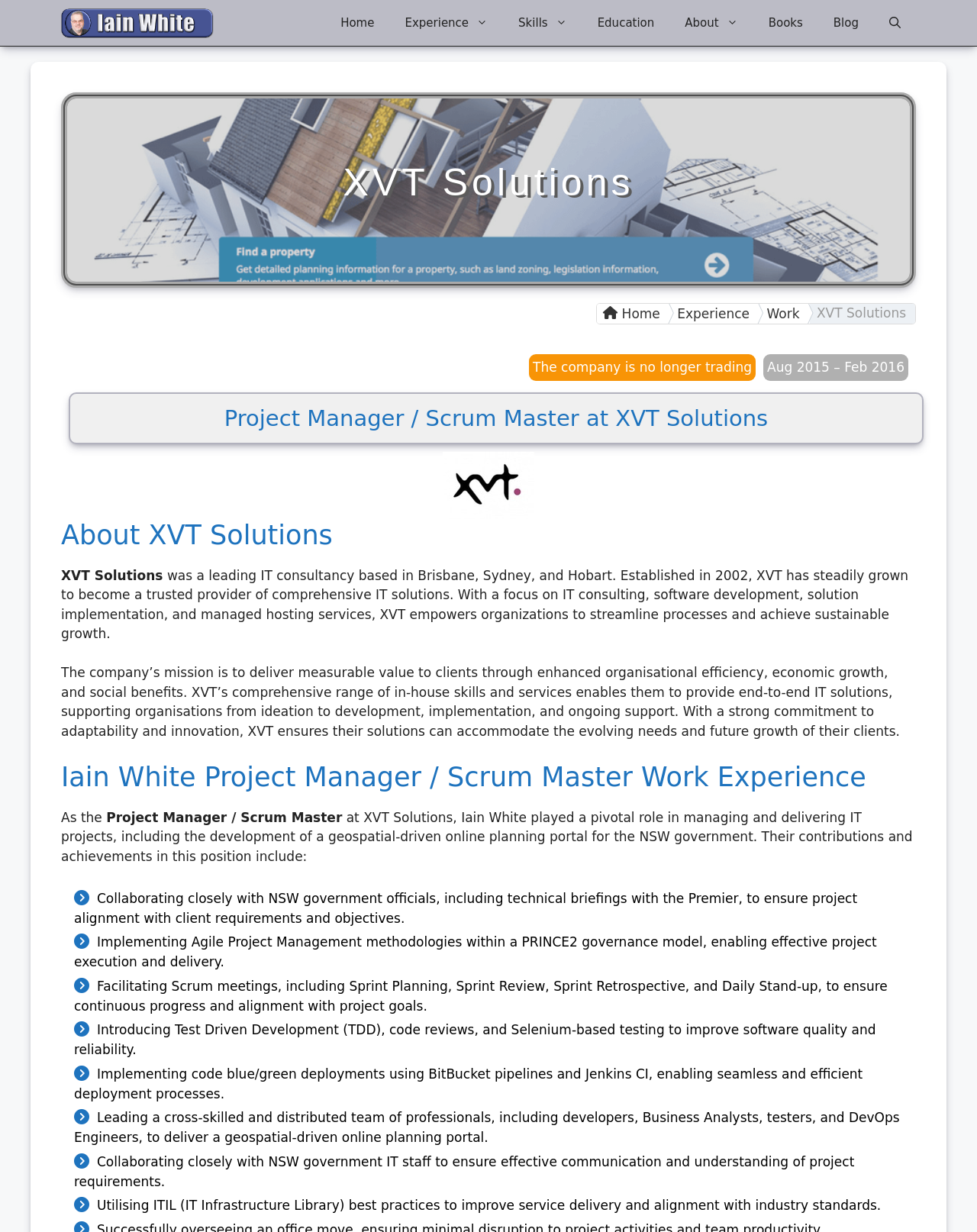Given the element description About, identify the bounding box coordinates for the UI element on the webpage screenshot. The format should be (top-left x, top-left y, bottom-right x, bottom-right y), with values between 0 and 1.

[0.685, 0.0, 0.771, 0.037]